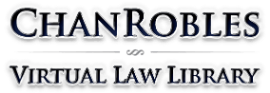Please give a concise answer to this question using a single word or phrase: 
What is the relationship between the library's design and modern digital accessibility?

bridging the gap